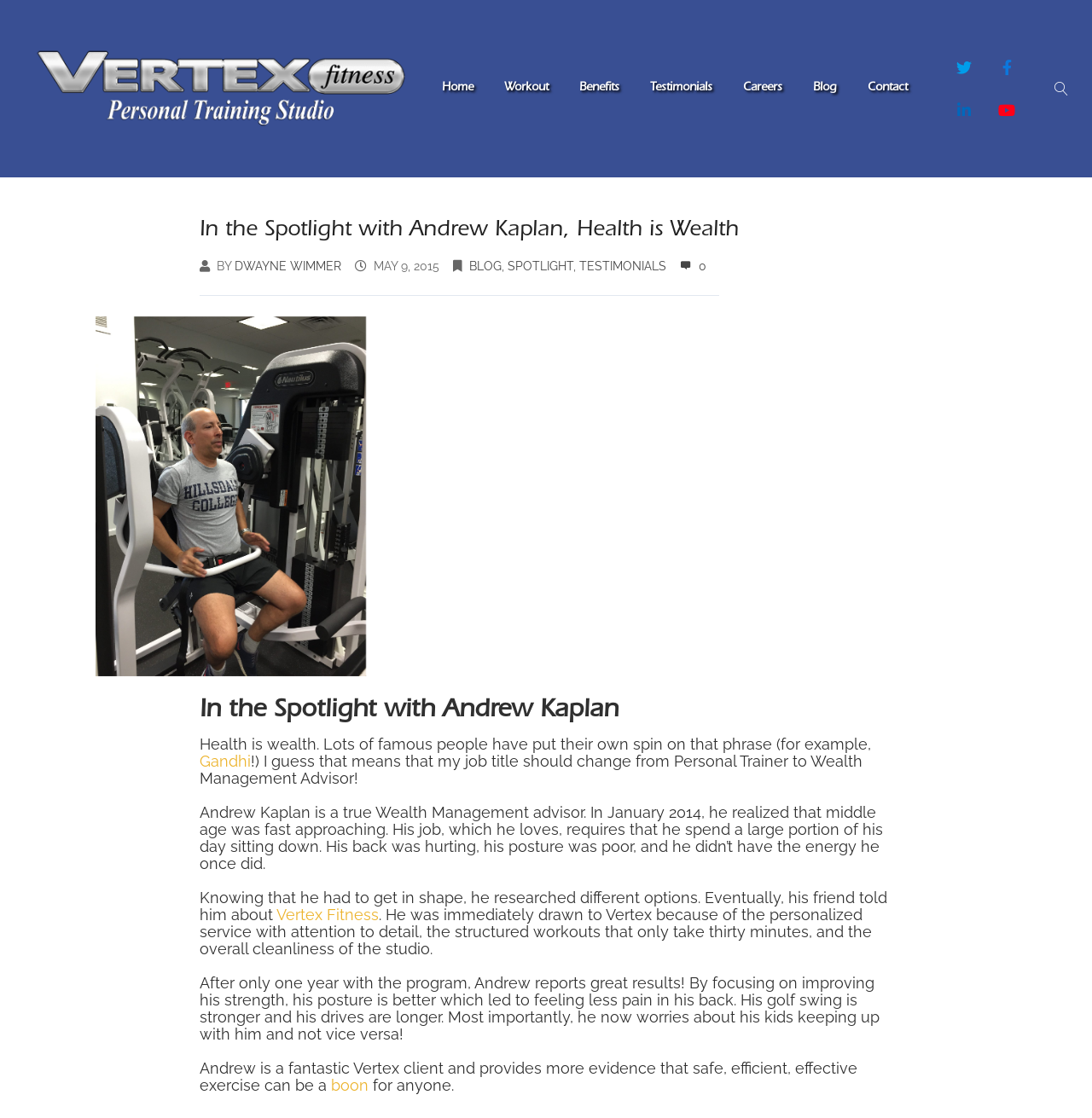What is the name of the fitness program Andrew Kaplan uses?
Could you give a comprehensive explanation in response to this question?

I found the answer by reading the text that describes Andrew Kaplan's journey. In the text, it is mentioned that Andrew researched different options and eventually found Vertex Fitness through a friend's recommendation.